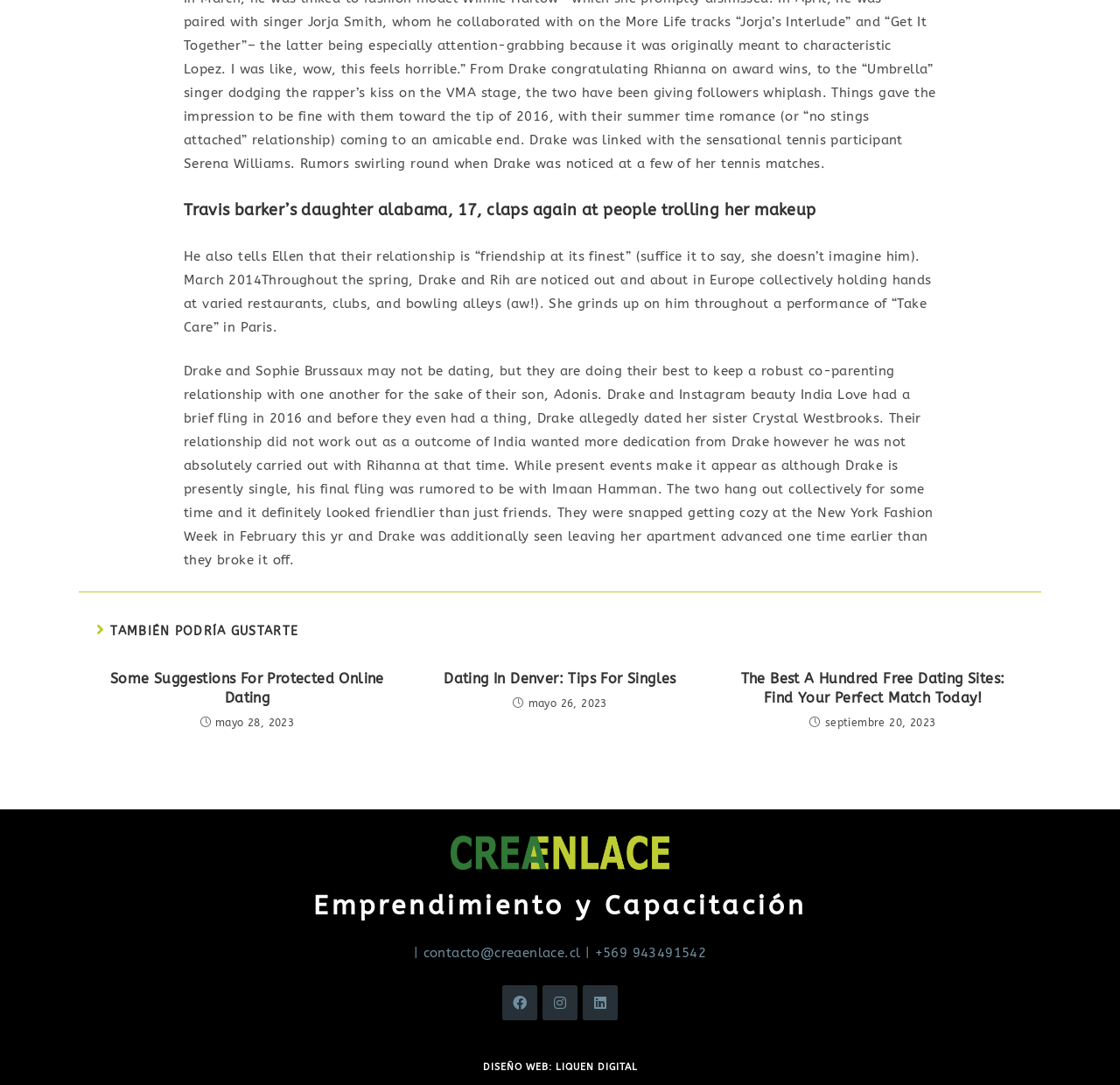Determine the bounding box coordinates (top-left x, top-left y, bottom-right x, bottom-right y) of the UI element described in the following text: contacto@creaenlace.cl

[0.378, 0.871, 0.518, 0.885]